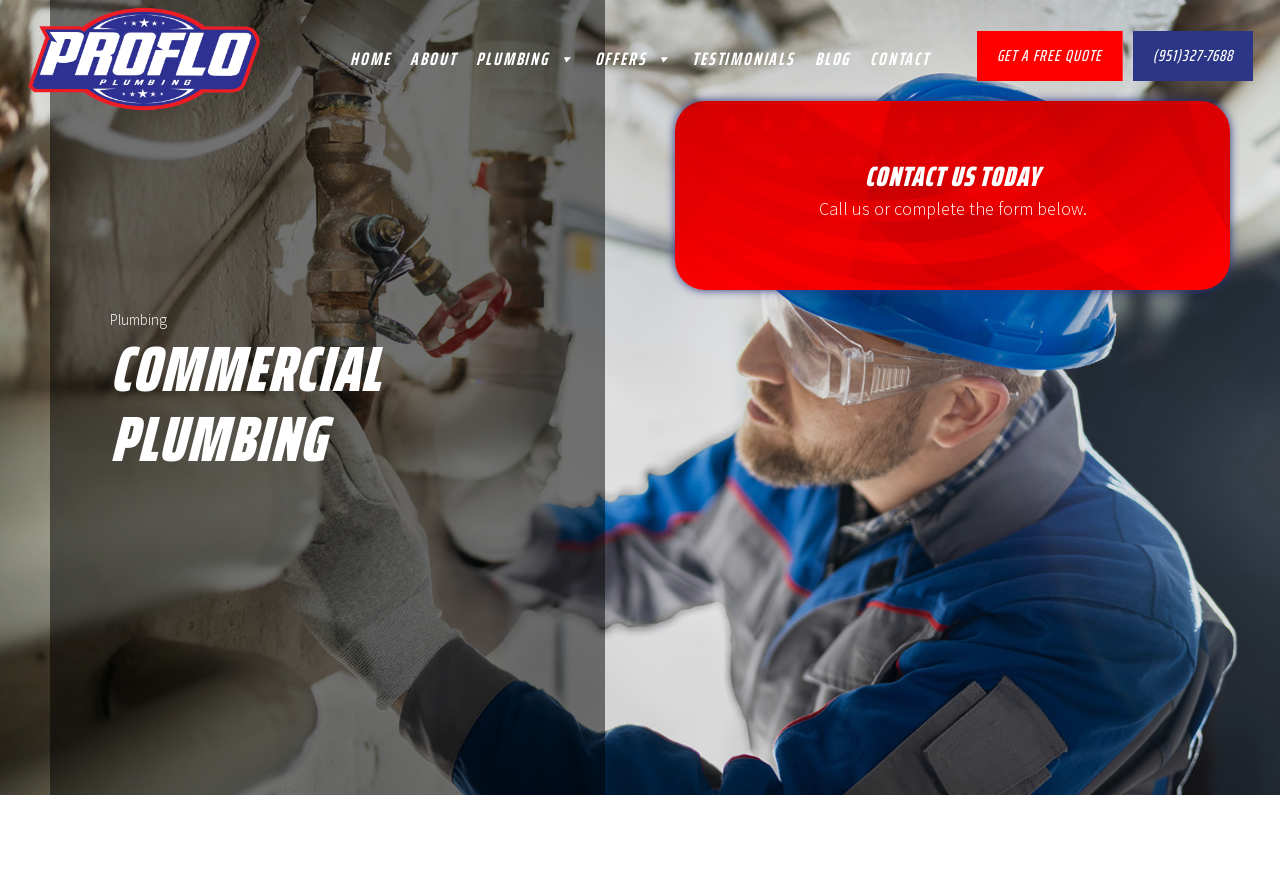Identify the bounding box coordinates for the region of the element that should be clicked to carry out the instruction: "View PLUMBING services". The bounding box coordinates should be four float numbers between 0 and 1, i.e., [left, top, right, bottom].

[0.364, 0.0, 0.457, 0.132]